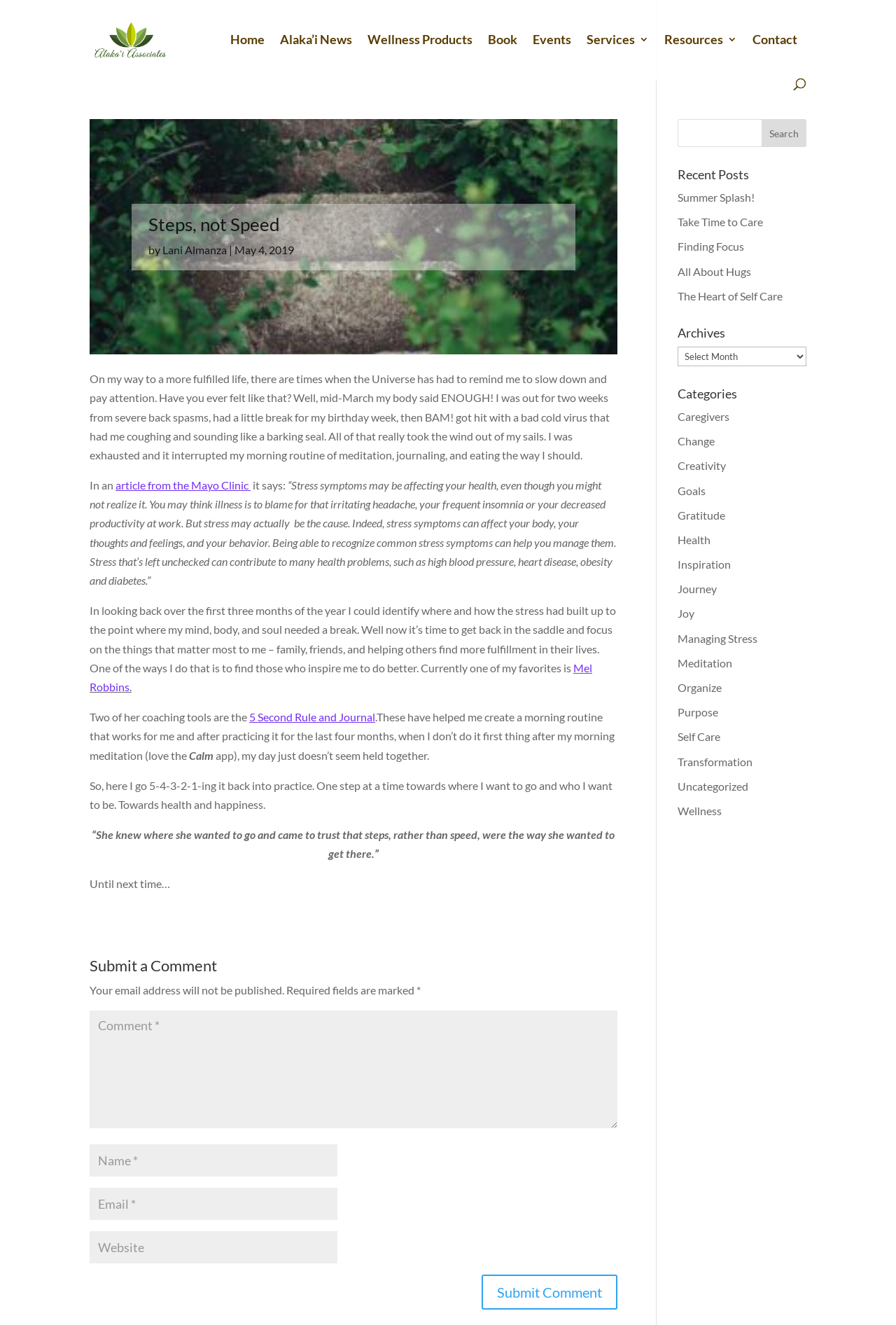Create a full and detailed caption for the entire webpage.

The webpage is titled "Steps, not Speed - Alaka'i Associates" and features a prominent header with a link to "Alaka'i Associates" accompanied by an image. Below the header, there is a navigation menu with seven links: "Home", "Alaka’i News", "Wellness Products", "Book", "Events", "Services 3", and "Resources 3", followed by a "Contact" link. 

On the left side of the page, there is a search bar. The main content of the page is an article titled "Steps, not Speed" by Lani Almanza, dated May 4, 2019. The article discusses the importance of slowing down and paying attention to one's body and mind. It includes quotes from an article by the Mayo Clinic and mentions the author's personal experience with stress and illness. The article also references Mel Robbins and her coaching tools, such as the 5 Second Rule and Journal.

Below the article, there is a section for submitting a comment, which includes three required text fields for name, email, and comment, as well as an optional field for a website. There is also a "Submit Comment" button.

On the right side of the page, there are several sections, including "Recent Posts" with five links to recent articles, "Archives" with a dropdown menu, and "Categories" with 18 links to different categories, such as "Caregivers", "Change", "Creativity", and "Wellness".